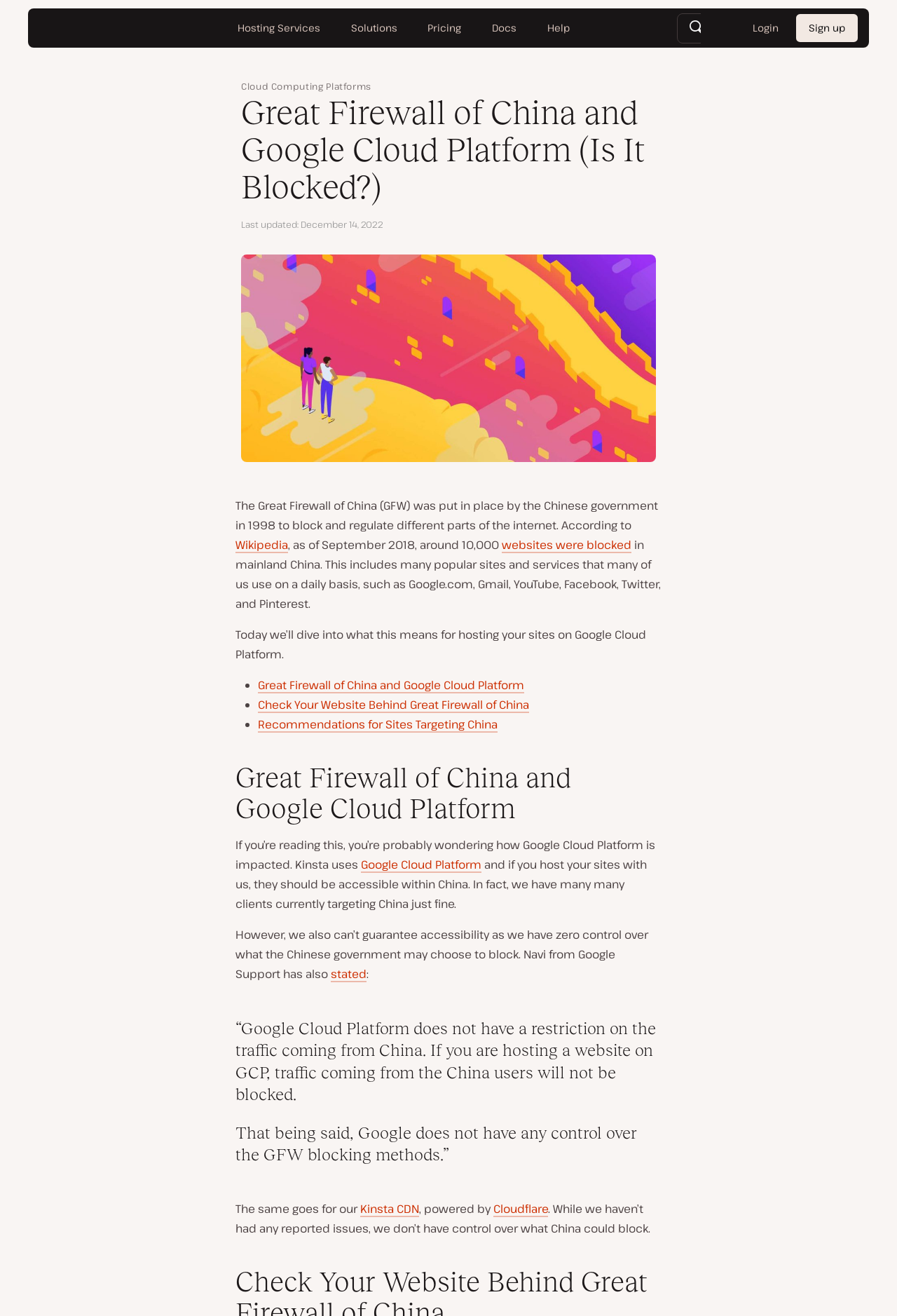Please identify the bounding box coordinates of the clickable element to fulfill the following instruction: "Check the 'Pricing' page". The coordinates should be four float numbers between 0 and 1, i.e., [left, top, right, bottom].

[0.463, 0.011, 0.528, 0.032]